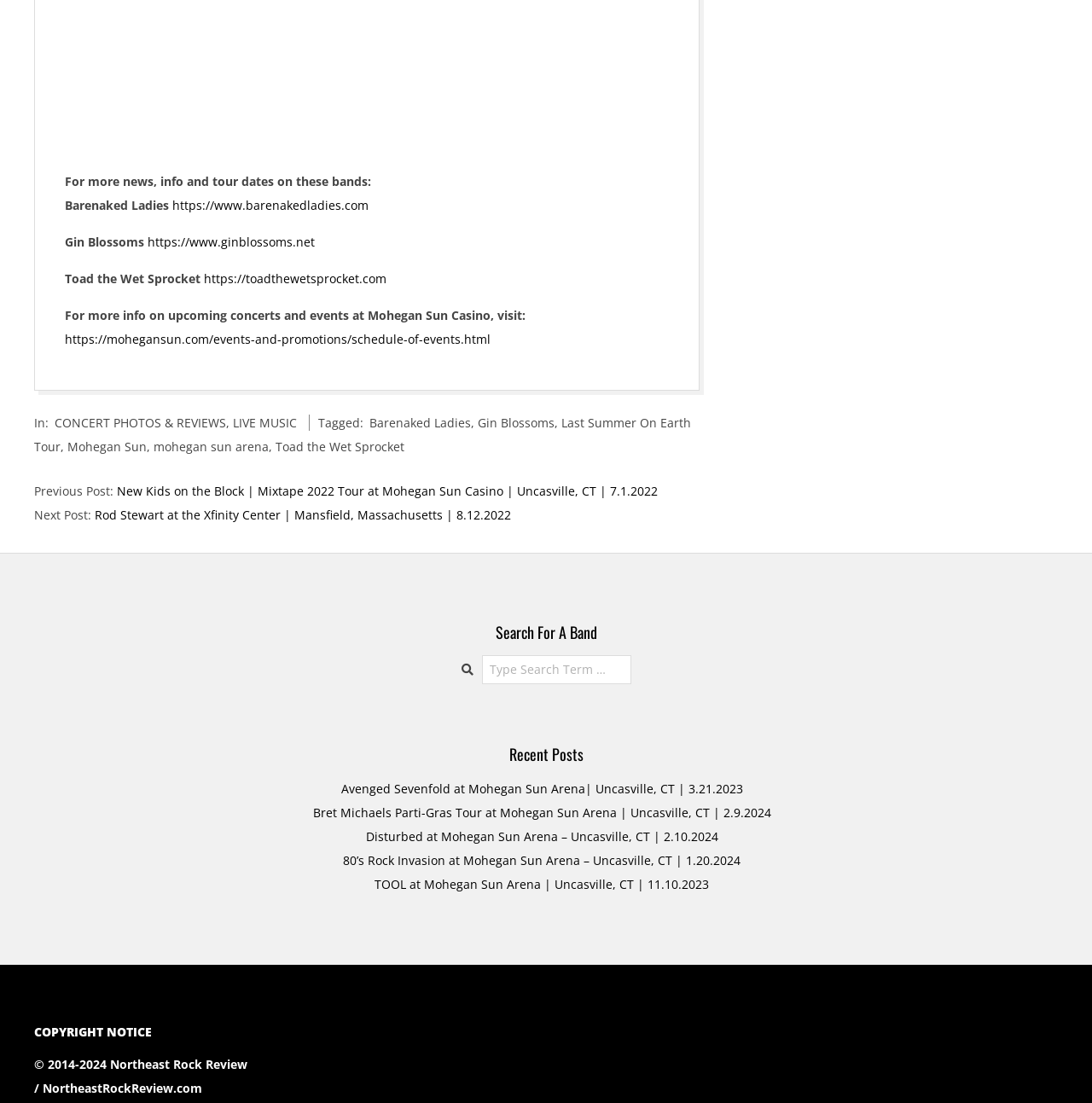Show the bounding box coordinates for the HTML element described as: "mohegan sun arena".

[0.141, 0.398, 0.246, 0.412]